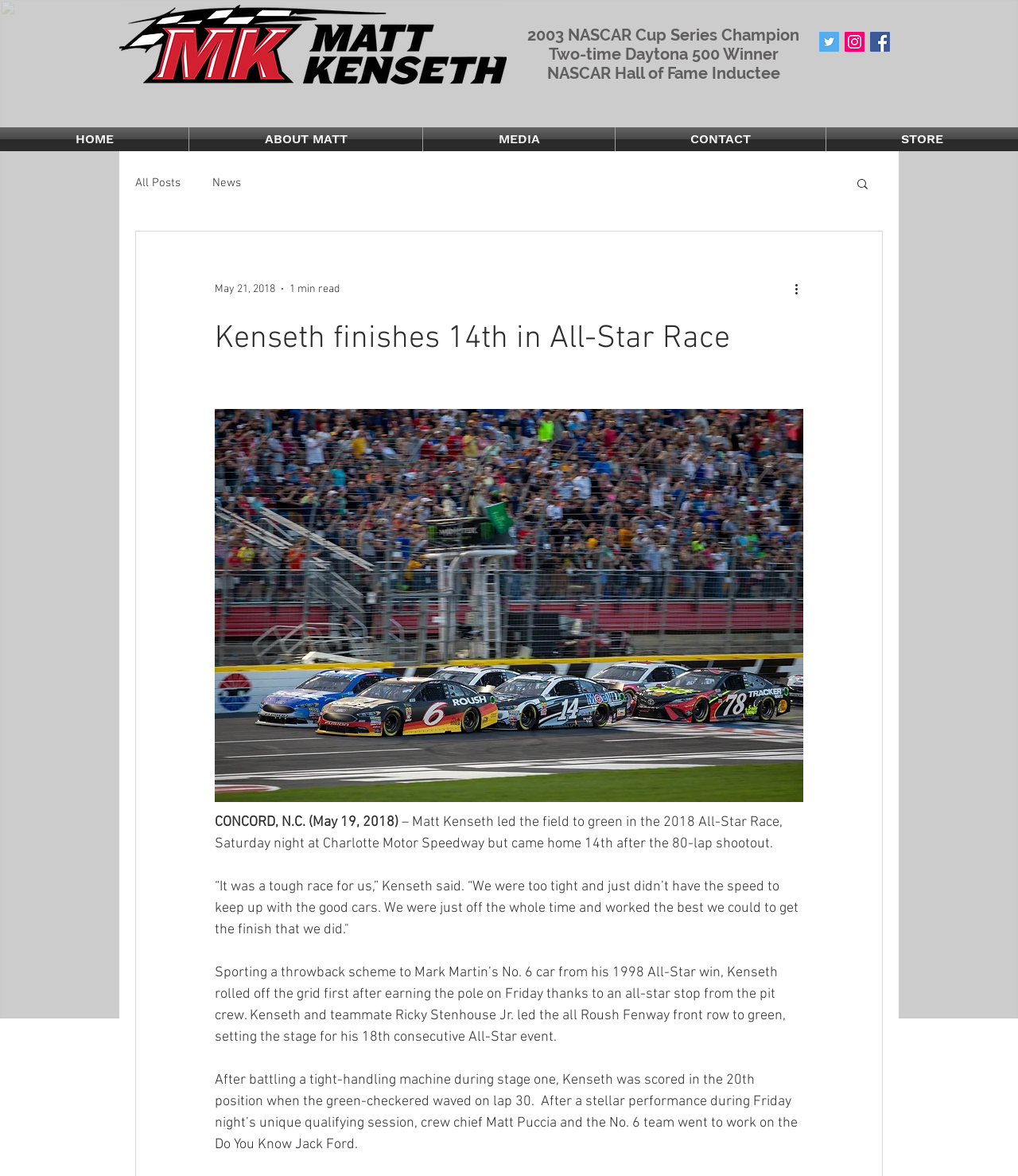Identify the bounding box coordinates of the clickable region necessary to fulfill the following instruction: "Click the Twitter social icon". The bounding box coordinates should be four float numbers between 0 and 1, i.e., [left, top, right, bottom].

[0.805, 0.027, 0.824, 0.044]